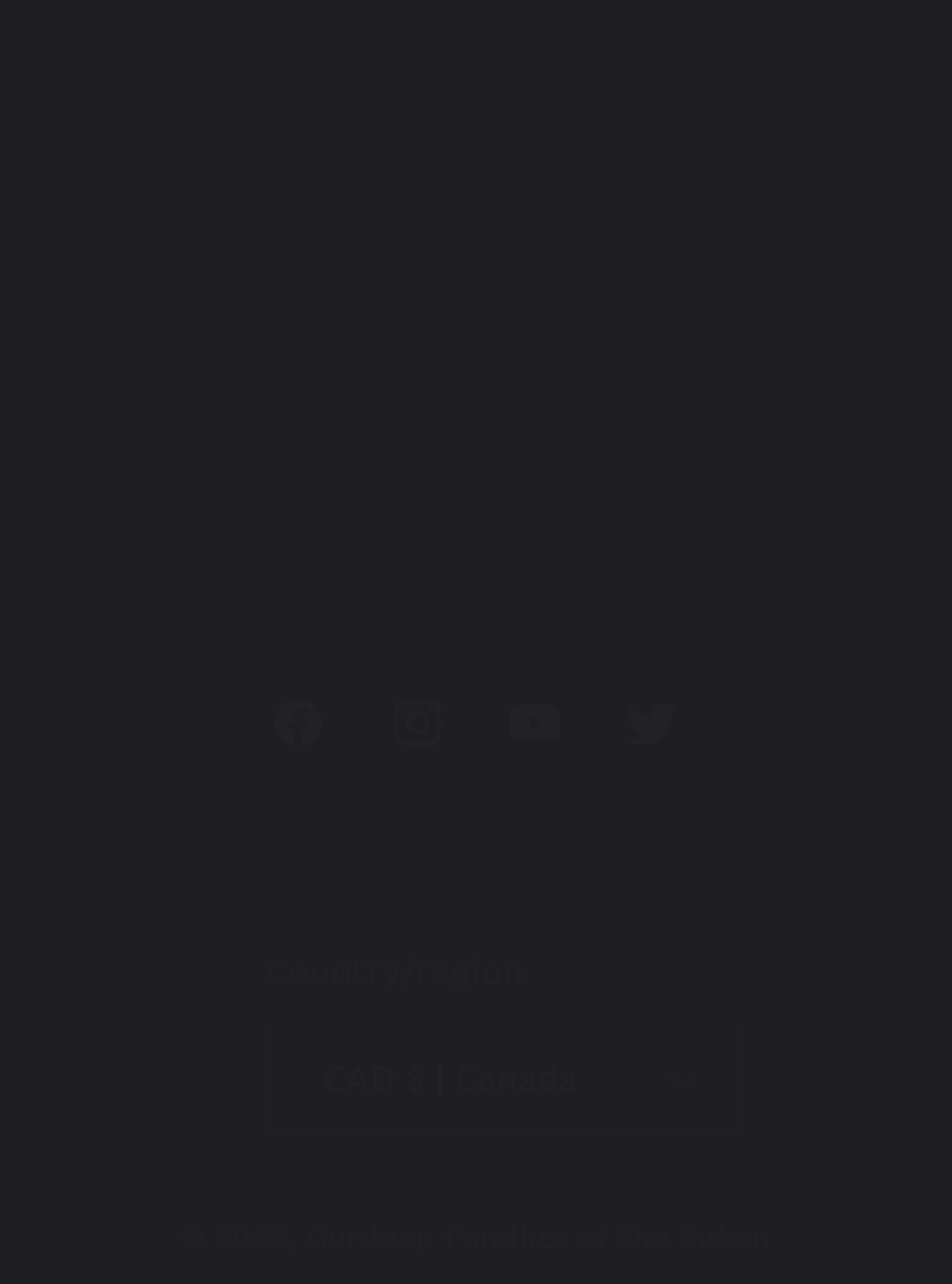Using the details in the image, give a detailed response to the question below:
How many social media links are present?

There are four social media links present on the webpage, which are Facebook, Instagram, YouTube, and Twitter. These links are located in the middle of the page.